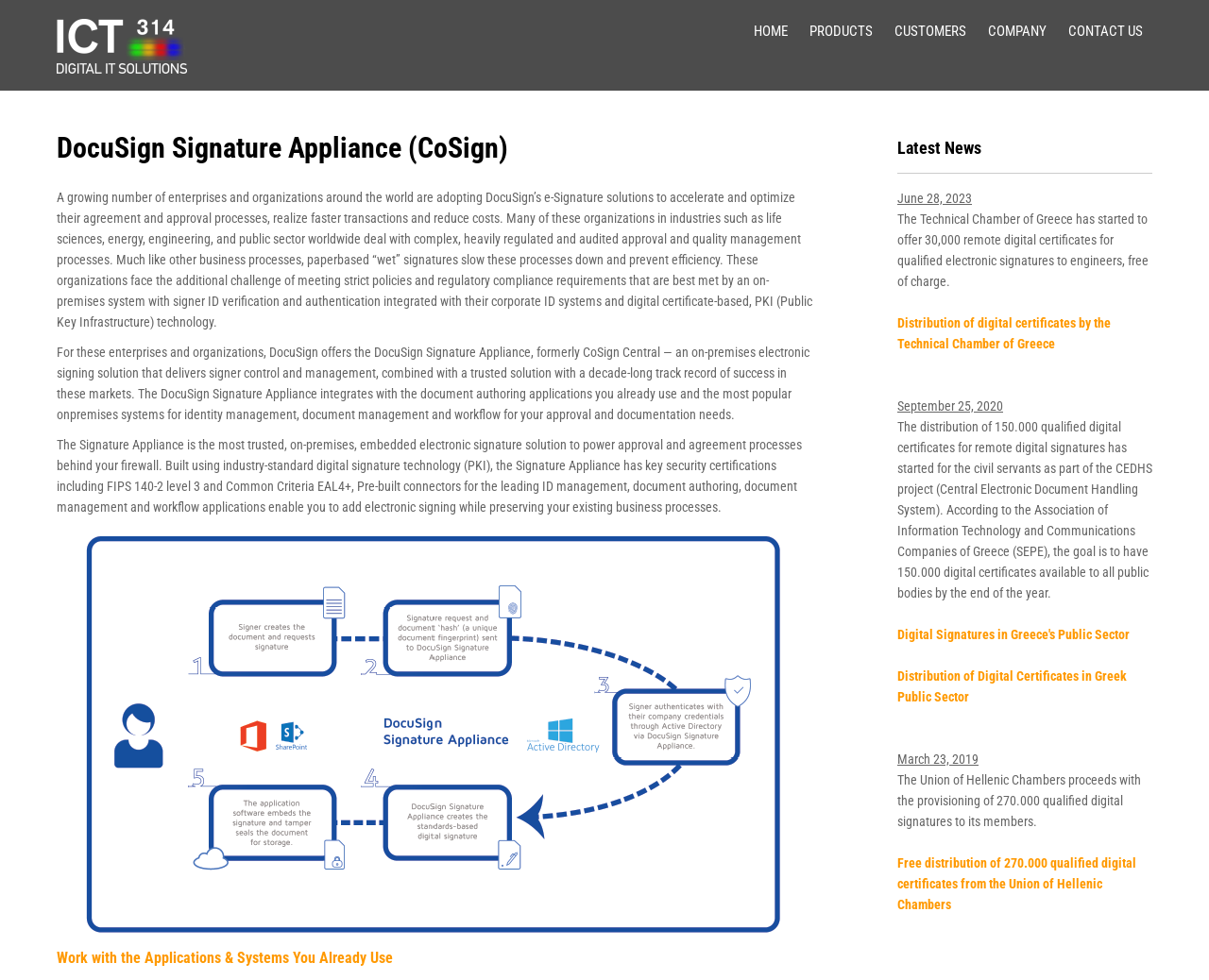Generate the title text from the webpage.

DocuSign Signature Appliance (CoSign)